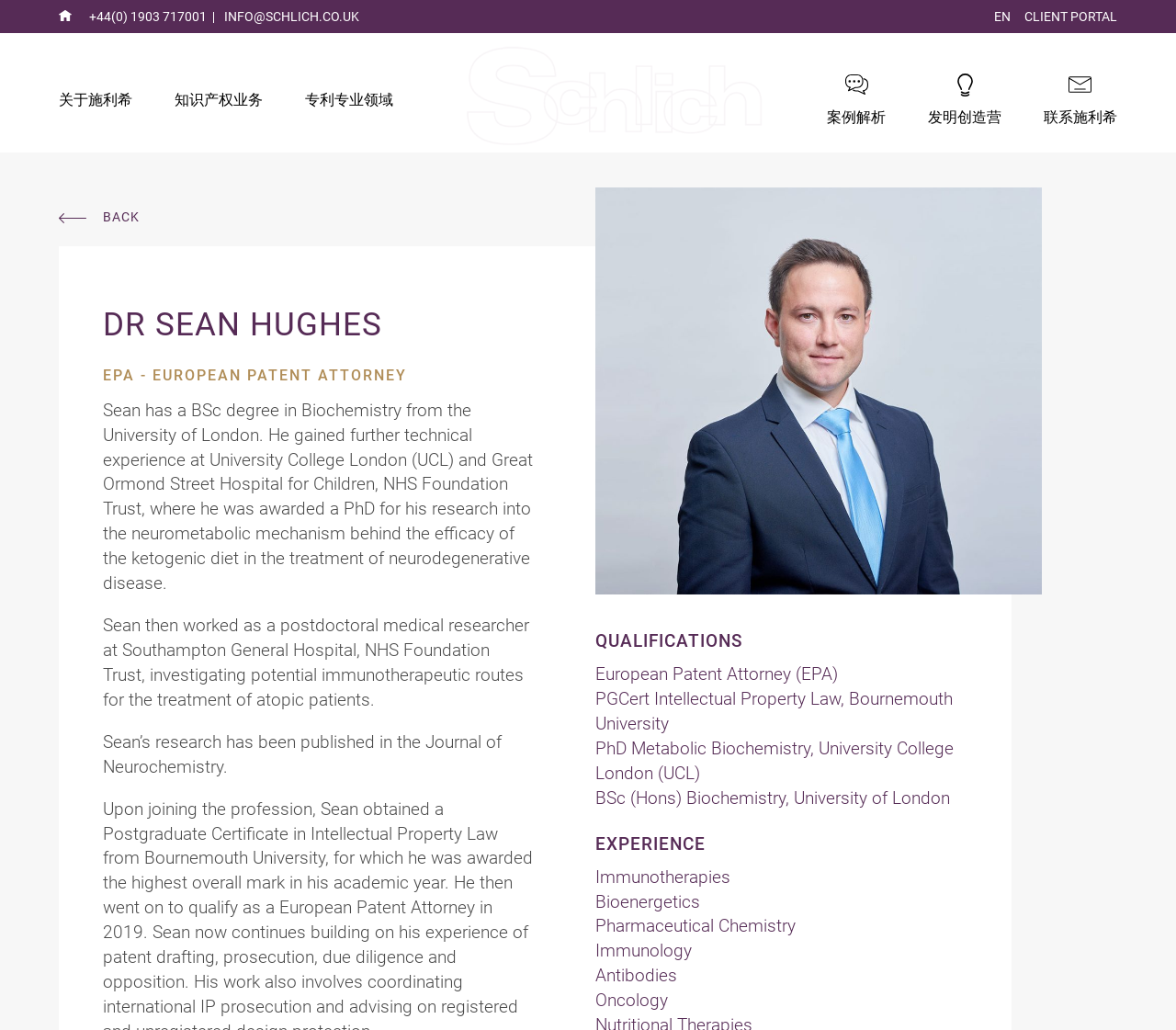Find the bounding box coordinates of the element to click in order to complete the given instruction: "switch to English."

[0.845, 0.008, 0.859, 0.026]